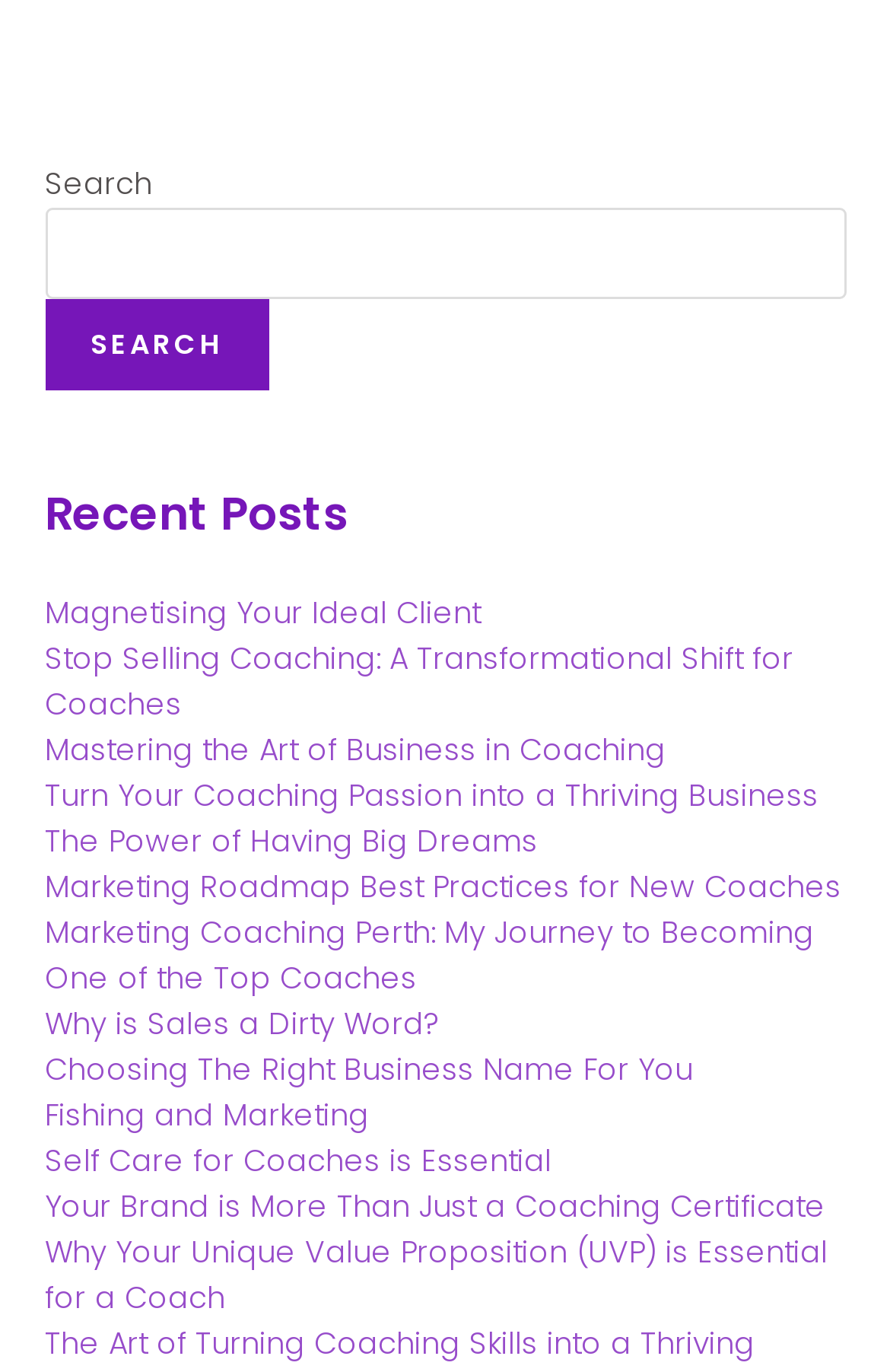What is the title of the section above the links?
Using the image as a reference, give a one-word or short phrase answer.

Recent Posts